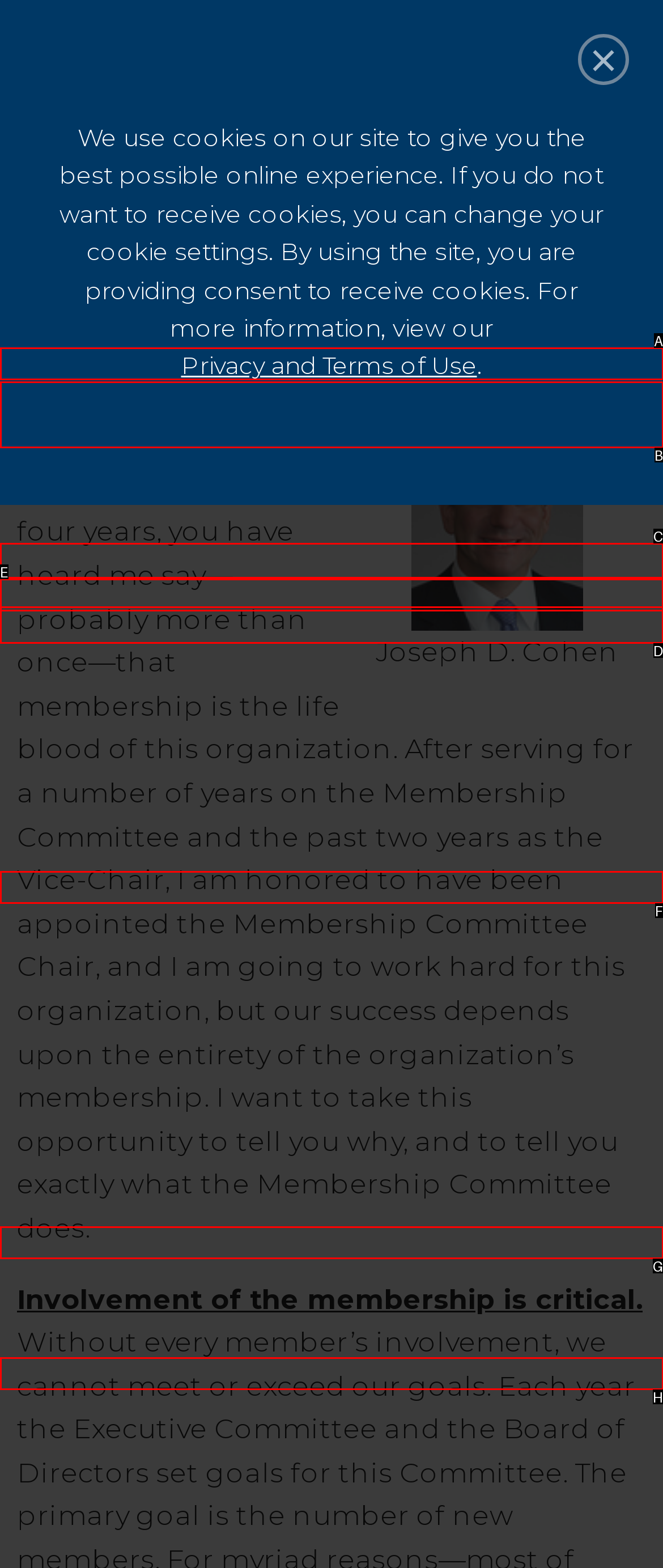With the provided description: - The Empowerment Collaborative, select the most suitable HTML element. Respond with the letter of the selected option.

F